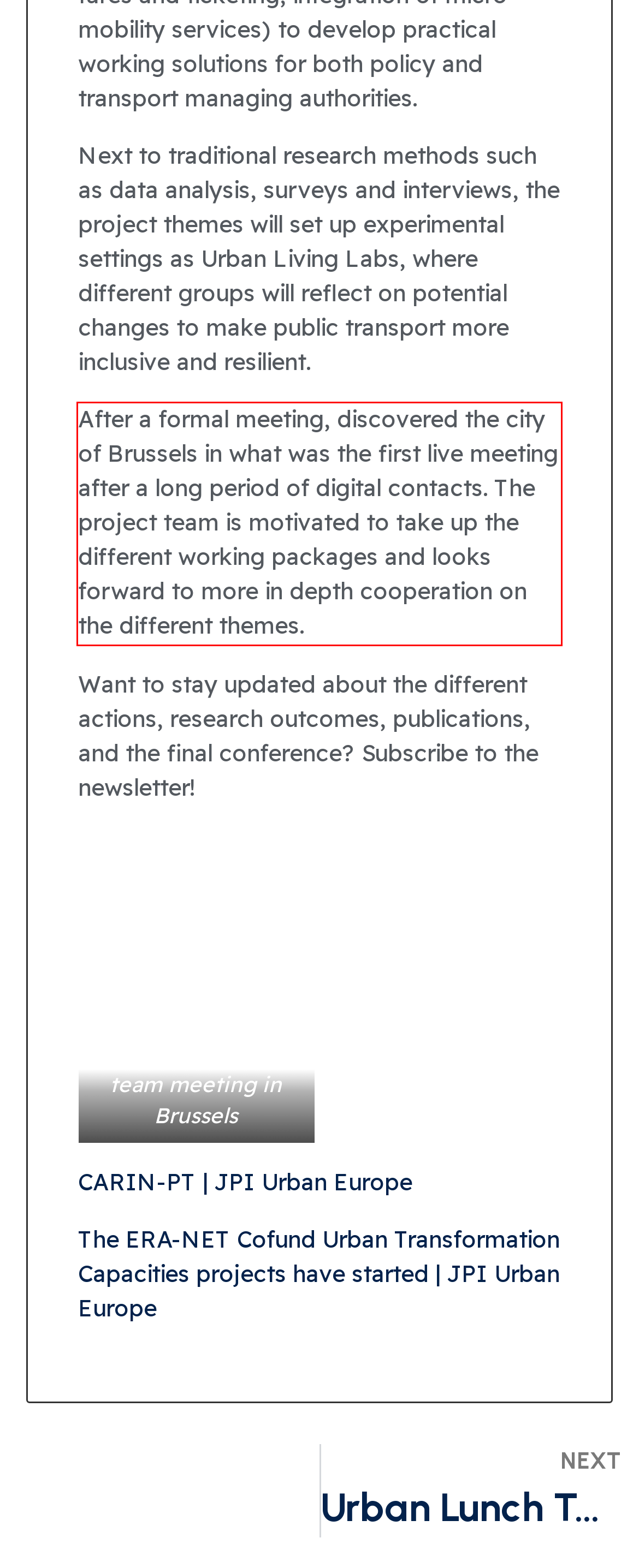Observe the screenshot of the webpage, locate the red bounding box, and extract the text content within it.

After a formal meeting, discovered the city of Brussels in what was the first live meeting after a long period of digital contacts. The project team is motivated to take up the different working packages and looks forward to more in depth cooperation on the different themes.